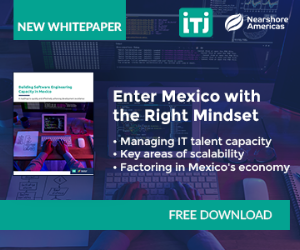What is the background of the design?
Answer with a single word or short phrase according to what you see in the image.

Digital environment